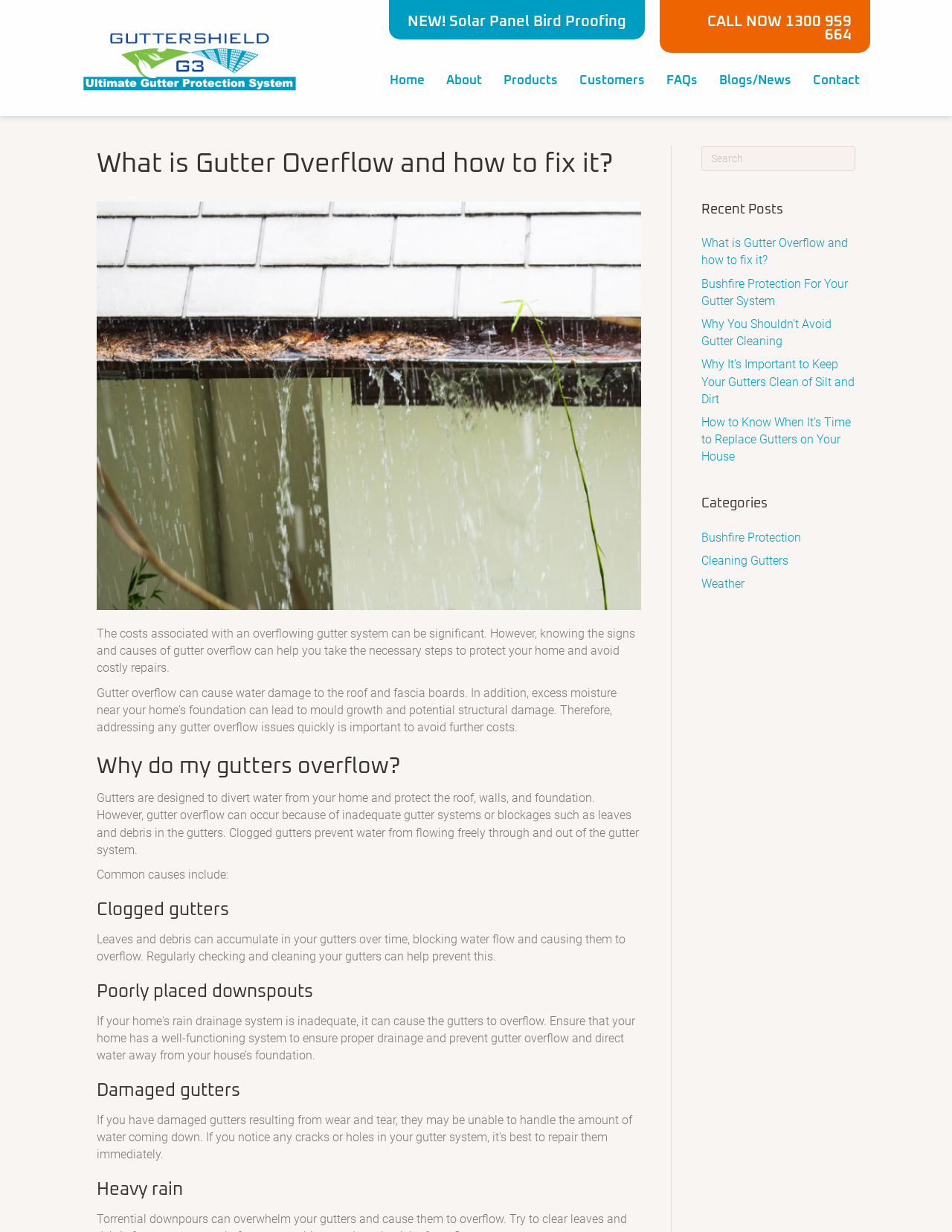Please find the bounding box coordinates of the clickable region needed to complete the following instruction: "Call the phone number". The bounding box coordinates must consist of four float numbers between 0 and 1, i.e., [left, top, right, bottom].

[0.693, 0.0, 0.914, 0.043]